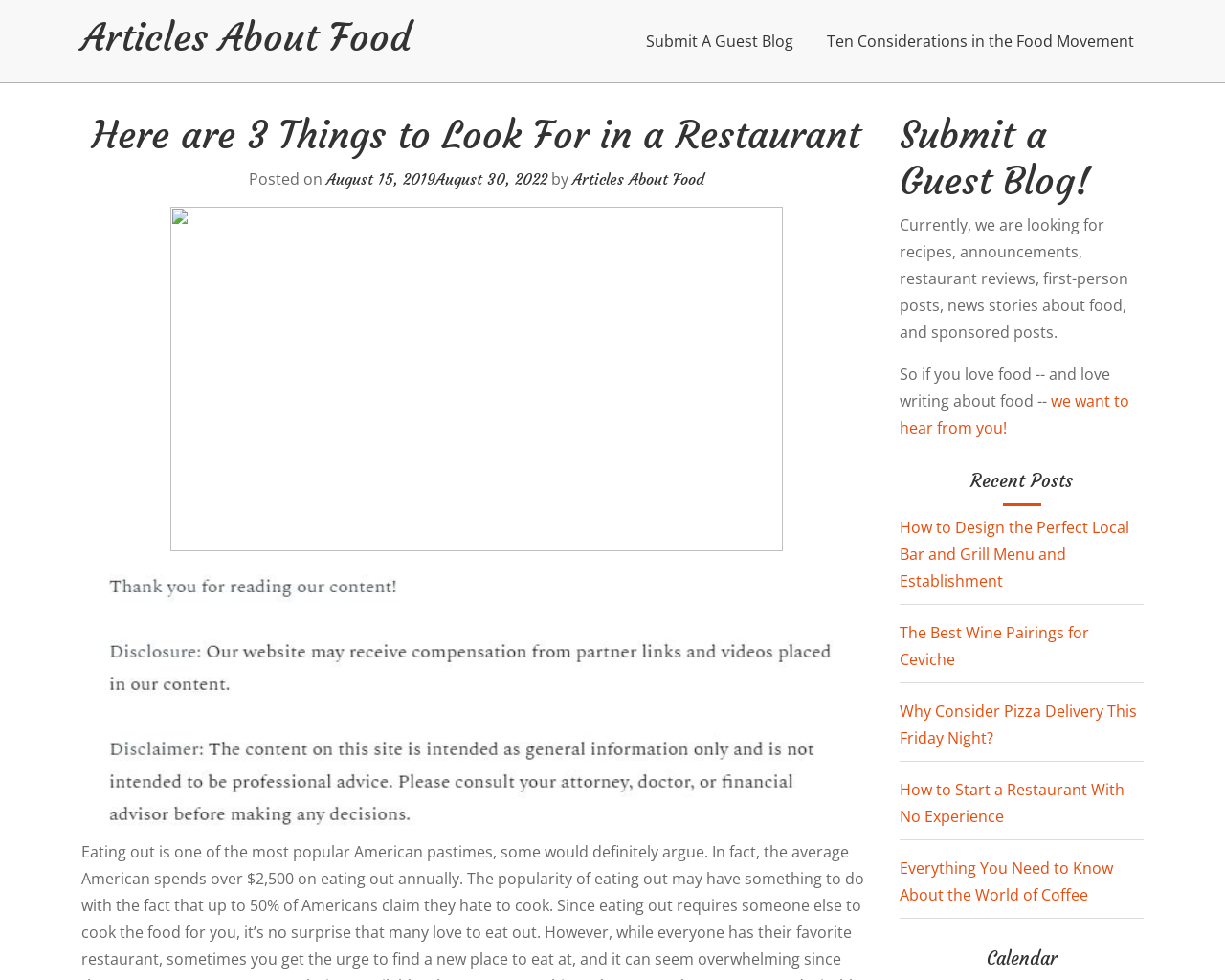With reference to the image, please provide a detailed answer to the following question: What is the date of the article?

The date of the article is mentioned as 'Posted on August 15, 2019August 30, 2022', which indicates that the article was posted on August 15, 2019.